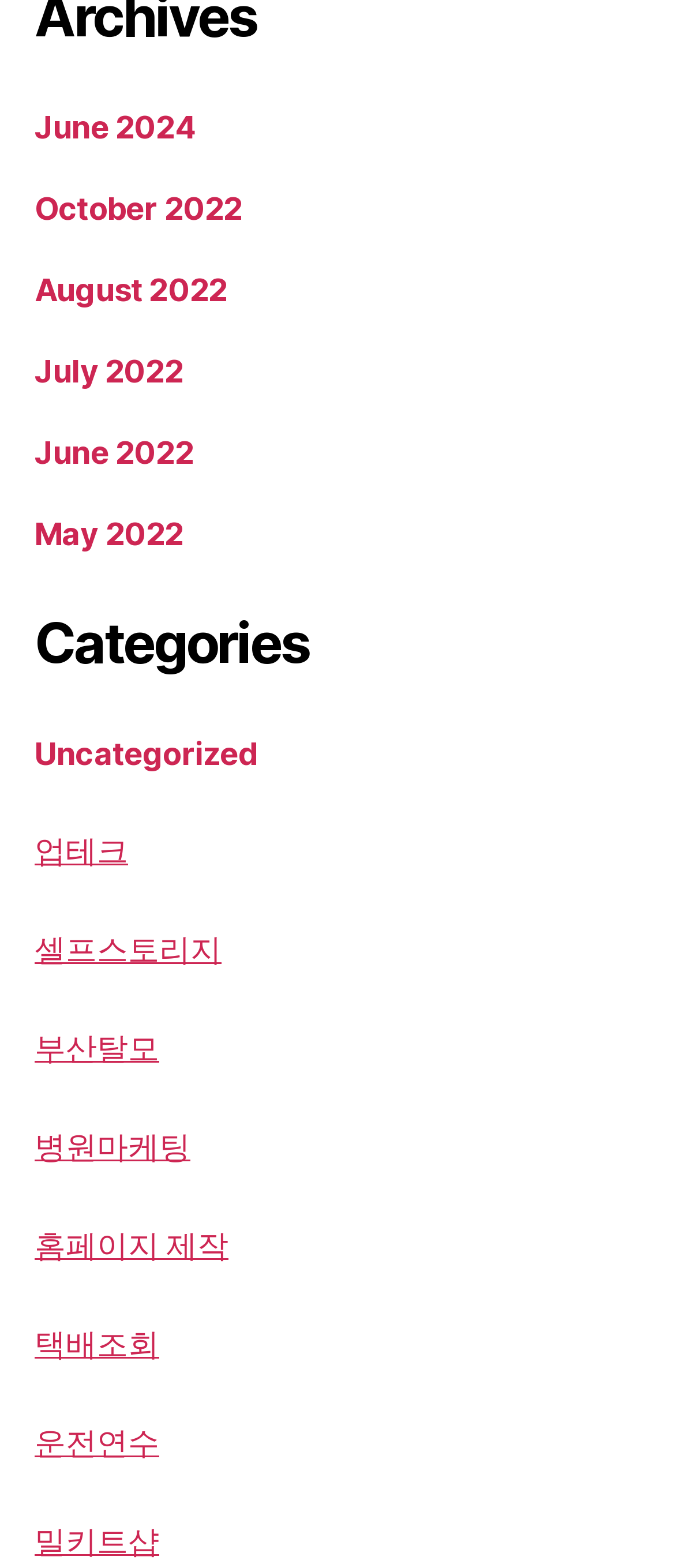Find the bounding box coordinates of the area to click in order to follow the instruction: "go to 업테크 page".

[0.051, 0.531, 0.19, 0.556]